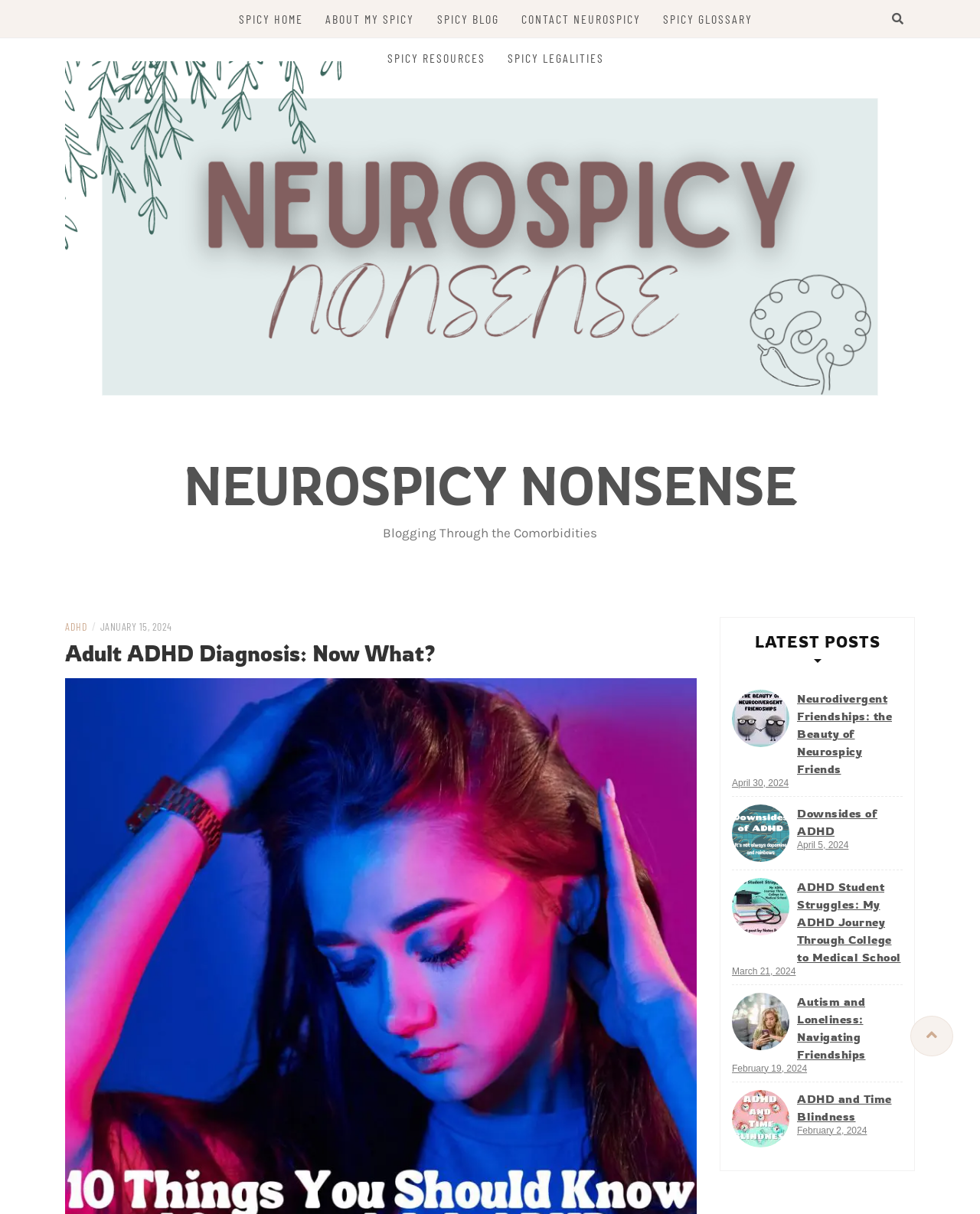How many images are there on the page?
By examining the image, provide a one-word or phrase answer.

2